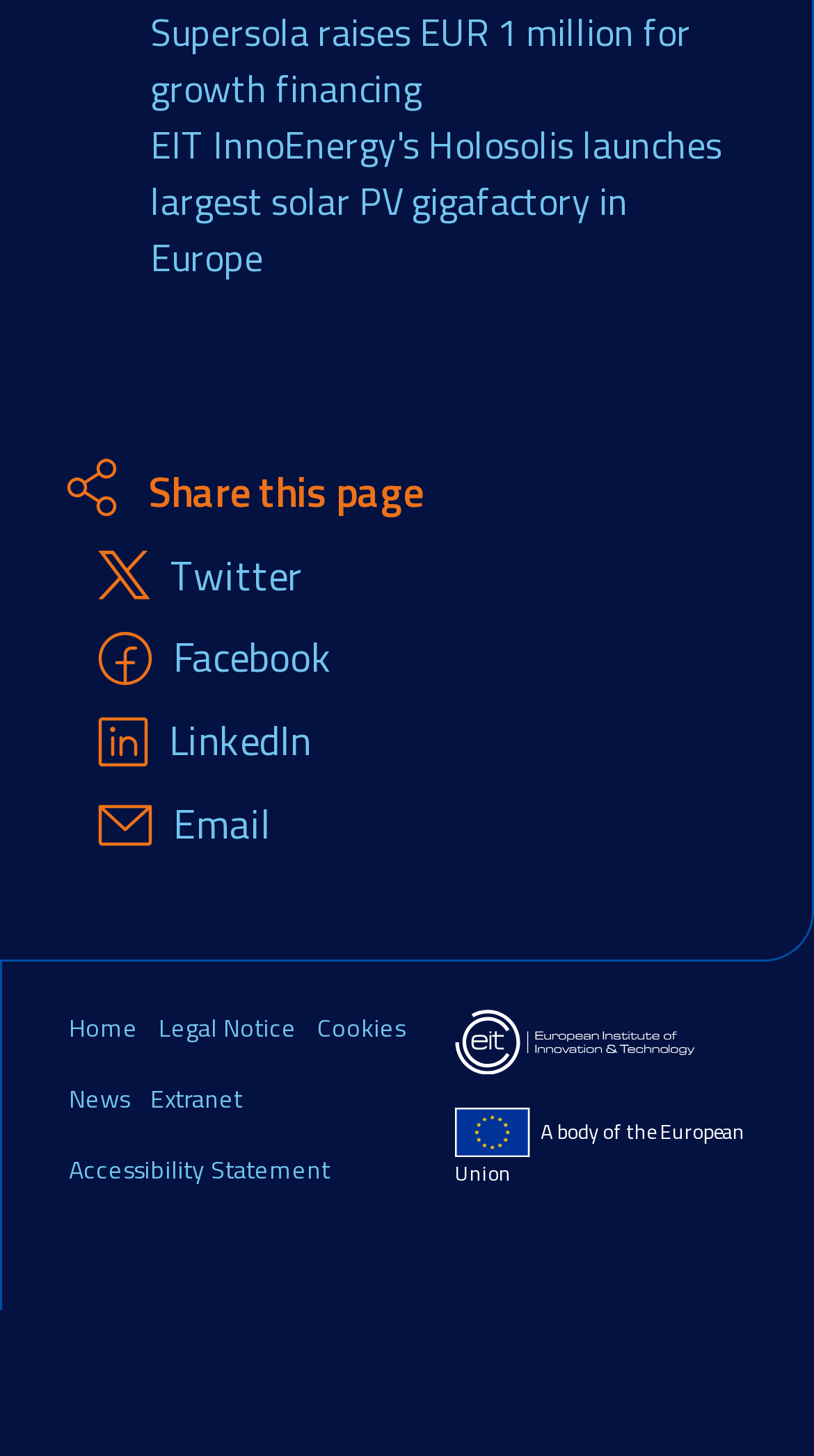How many links are there in the main content section?
Provide a detailed answer to the question using information from the image.

I examined the main content section of the webpage and found two links, 'Supersola raises EUR 1 million for growth financing' and 'EIT InnoEnergy's Holosolis launches largest solar PV gigafactory in Europe', so the answer is 2.